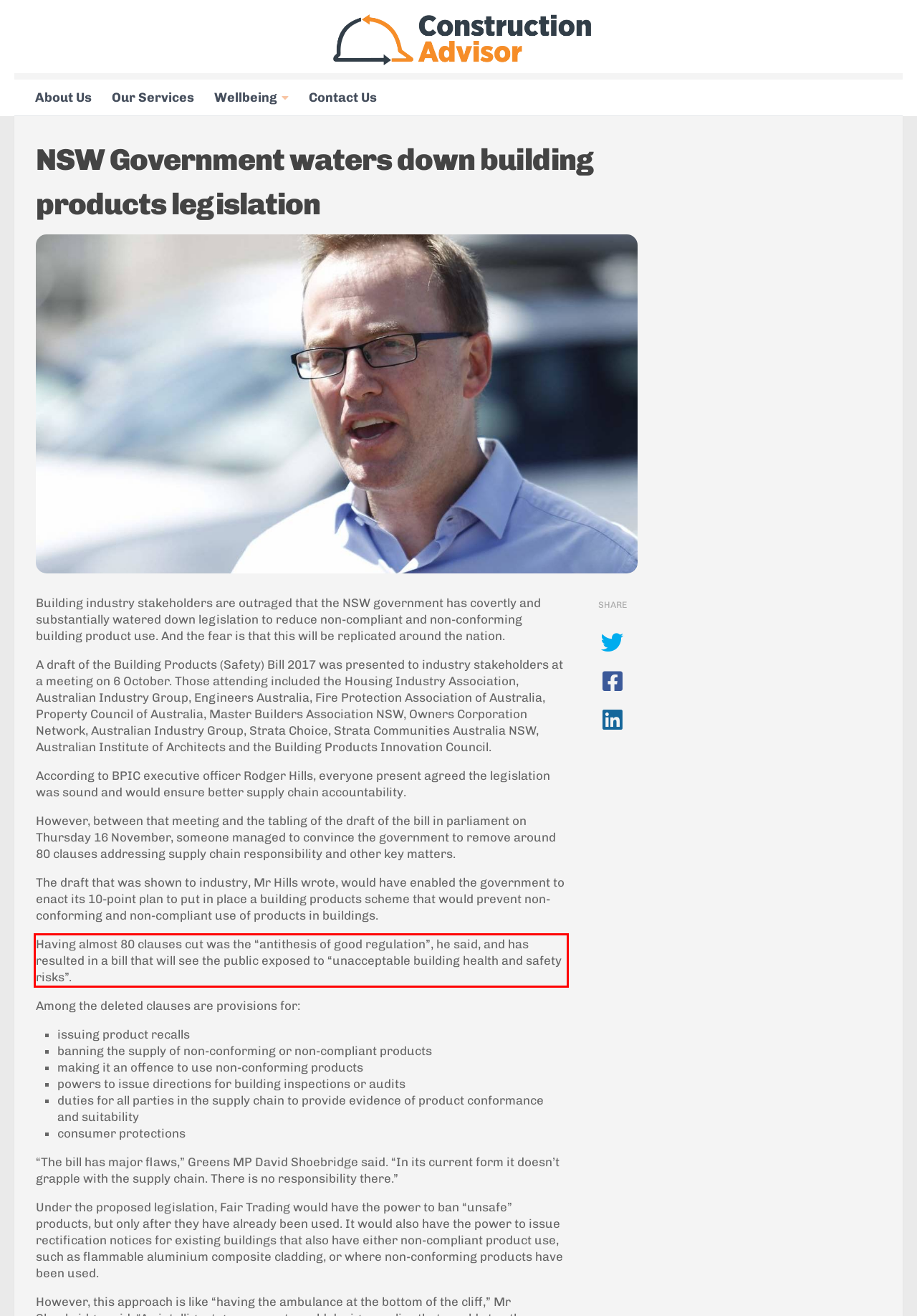From the screenshot of the webpage, locate the red bounding box and extract the text contained within that area.

Having almost 80 clauses cut was the “antithesis of good regulation”, he said, and has resulted in a bill that will see the public exposed to “unacceptable building health and safety risks”.